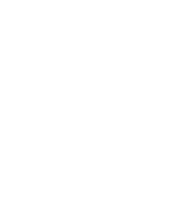Offer a detailed caption for the image presented.

The image features a review of the "Botanic Choice Cold/Canker Sores" remedy, emphasizing its role in providing relief from mouth ulcers and canker sores. This product is highlighted within the context of featured reviews, indicating its importance among other supplements. Viewers can expect insights into its effectiveness, preparation, and user experiences, making it a useful resource for individuals seeking alternatives for managing these common oral issues.